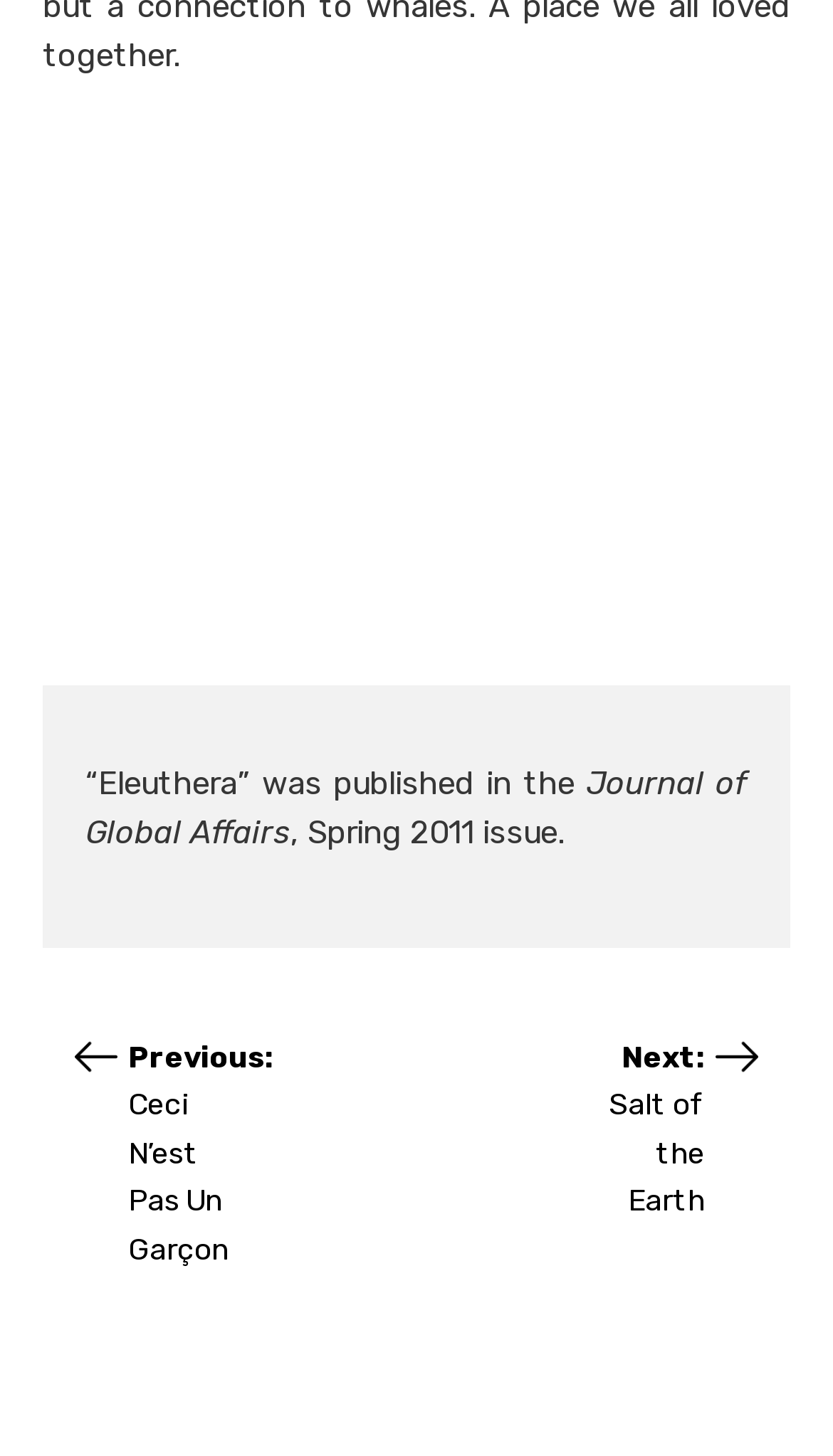Please give a succinct answer using a single word or phrase:
What is the navigation section title?

Post navigation